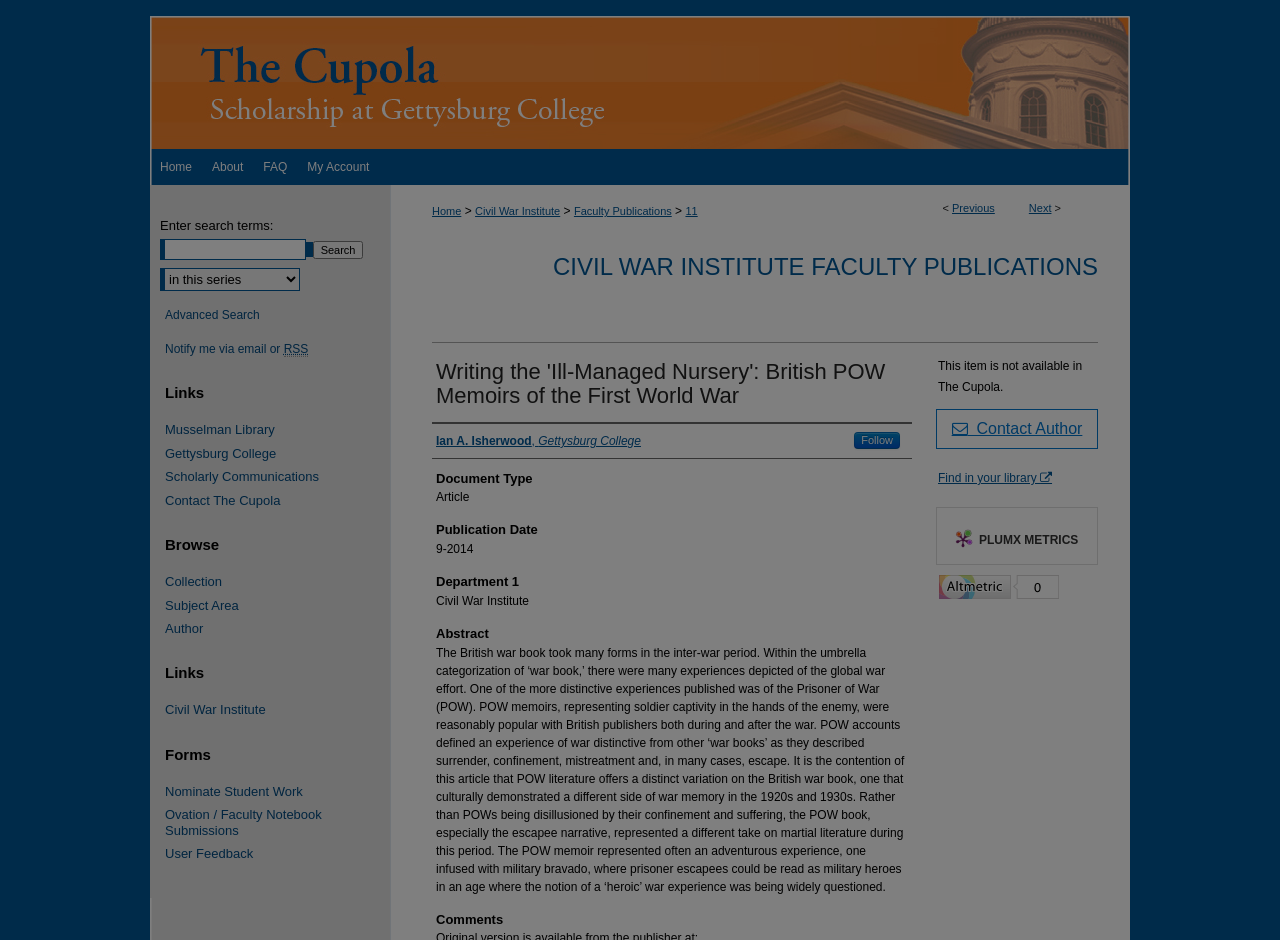Please locate the bounding box coordinates for the element that should be clicked to achieve the following instruction: "Find this item in your library". Ensure the coordinates are given as four float numbers between 0 and 1, i.e., [left, top, right, bottom].

[0.733, 0.501, 0.822, 0.516]